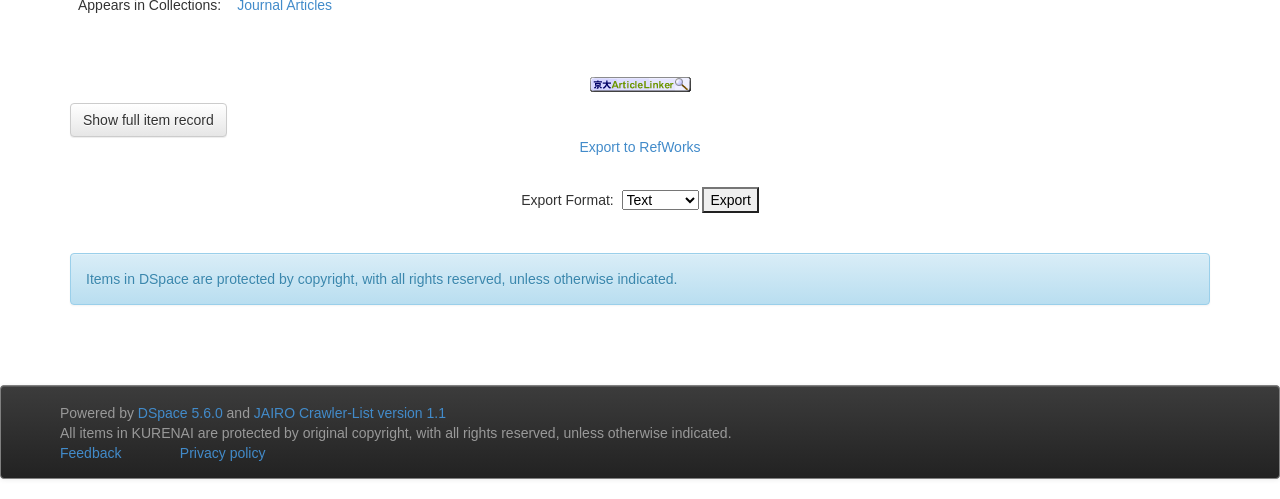Please determine the bounding box coordinates of the element's region to click for the following instruction: "Export to RefWorks".

[0.453, 0.279, 0.547, 0.311]